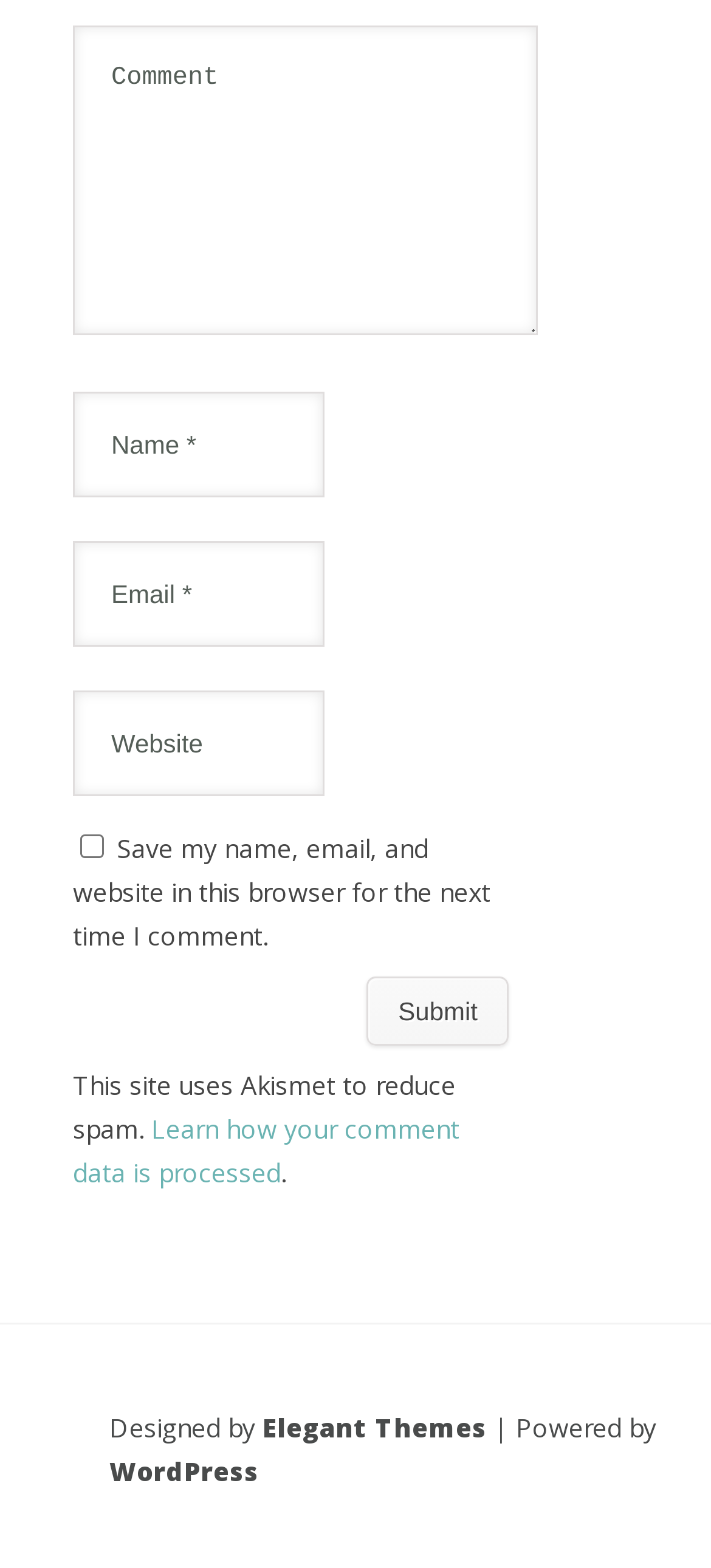Please determine the bounding box coordinates of the element to click in order to execute the following instruction: "Enter a comment". The coordinates should be four float numbers between 0 and 1, specified as [left, top, right, bottom].

[0.103, 0.016, 0.756, 0.213]